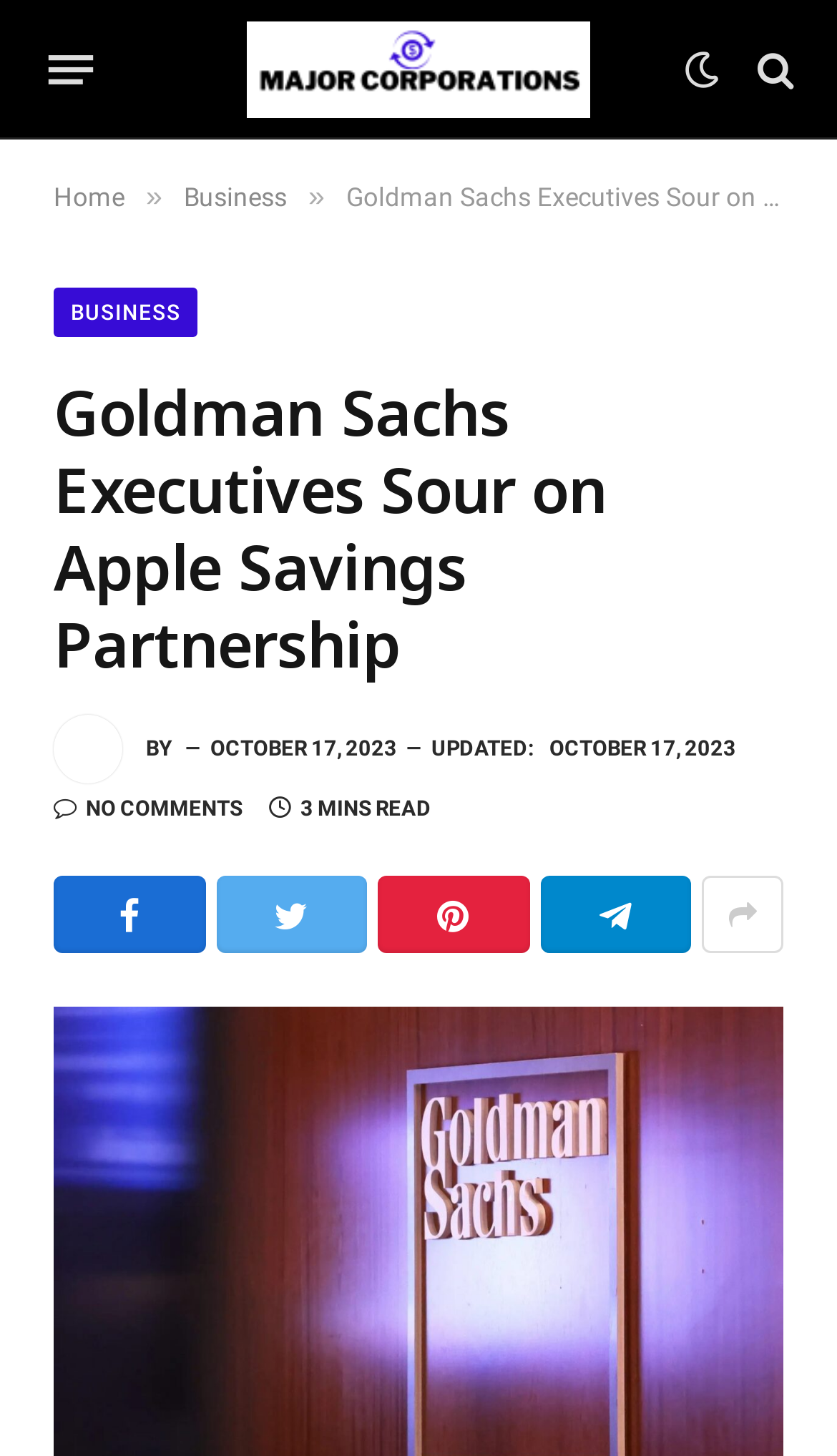Provide a one-word or short-phrase response to the question:
What is the date of the article?

OCTOBER 17, 2023